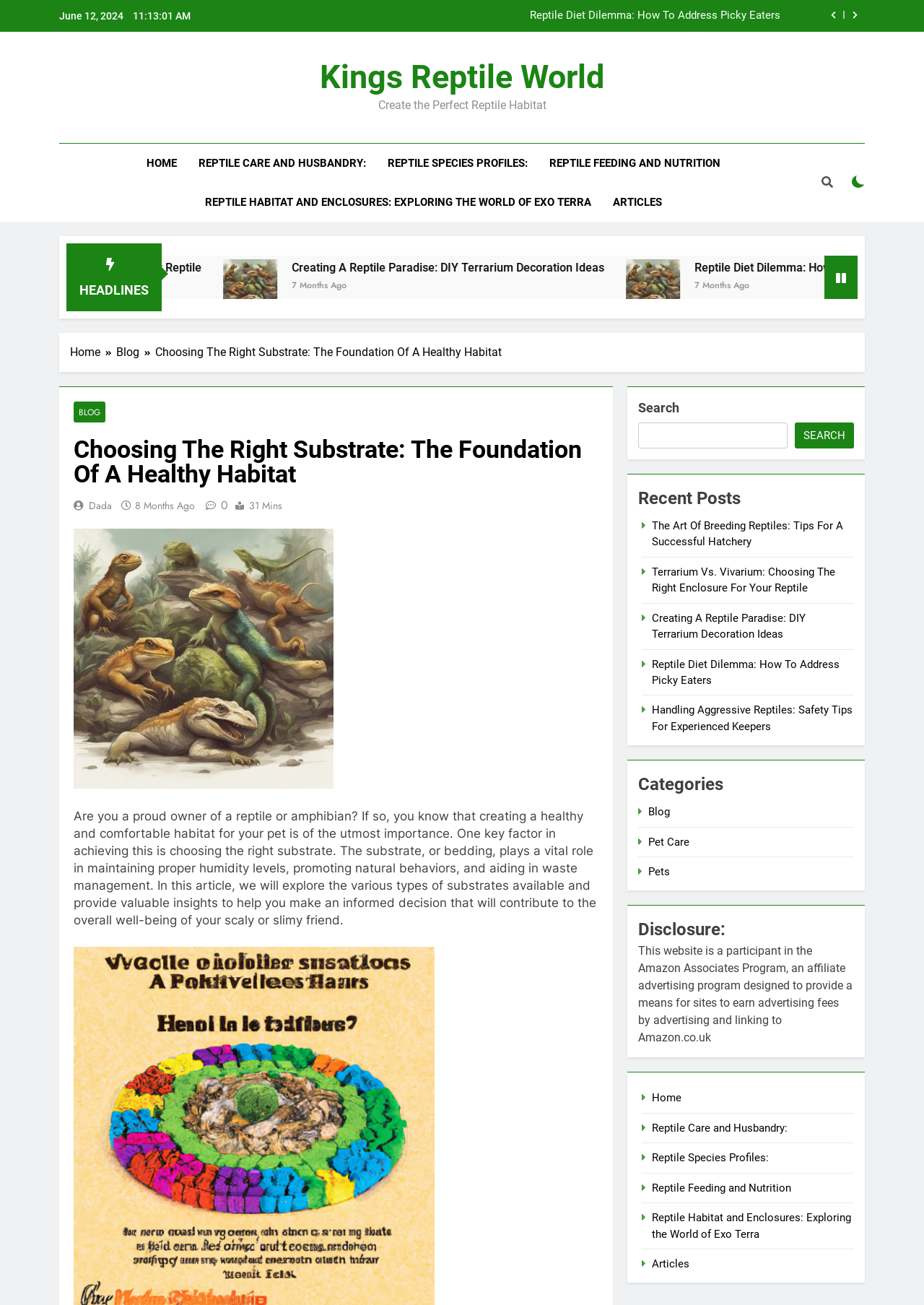Observe the image and answer the following question in detail: What is the date of the current article?

I found the date of the current article by looking at the top of the webpage, where it says 'June 12, 2024' in a small font.